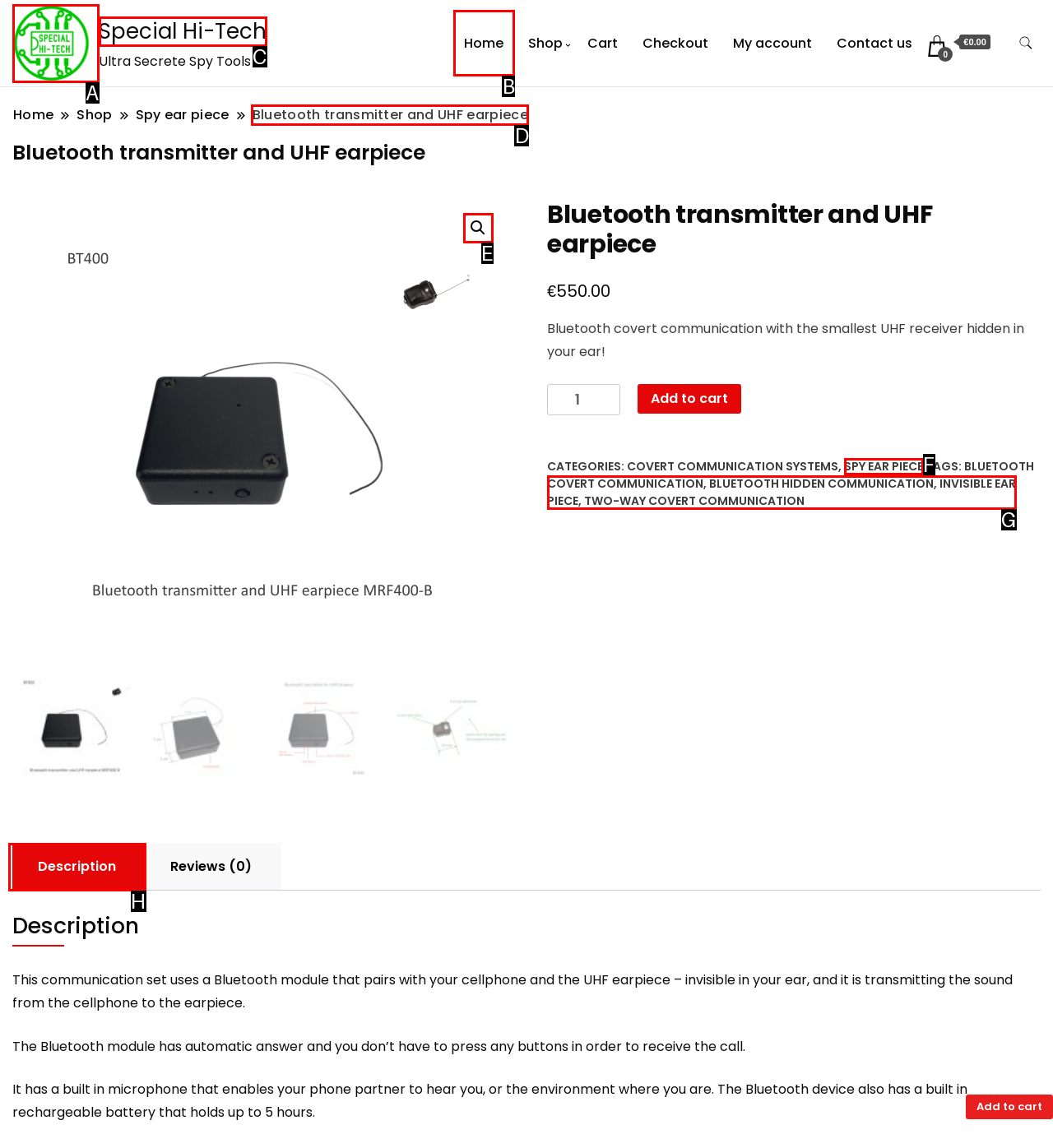Tell me which option I should click to complete the following task: Click on the 'Home' link
Answer with the option's letter from the given choices directly.

B